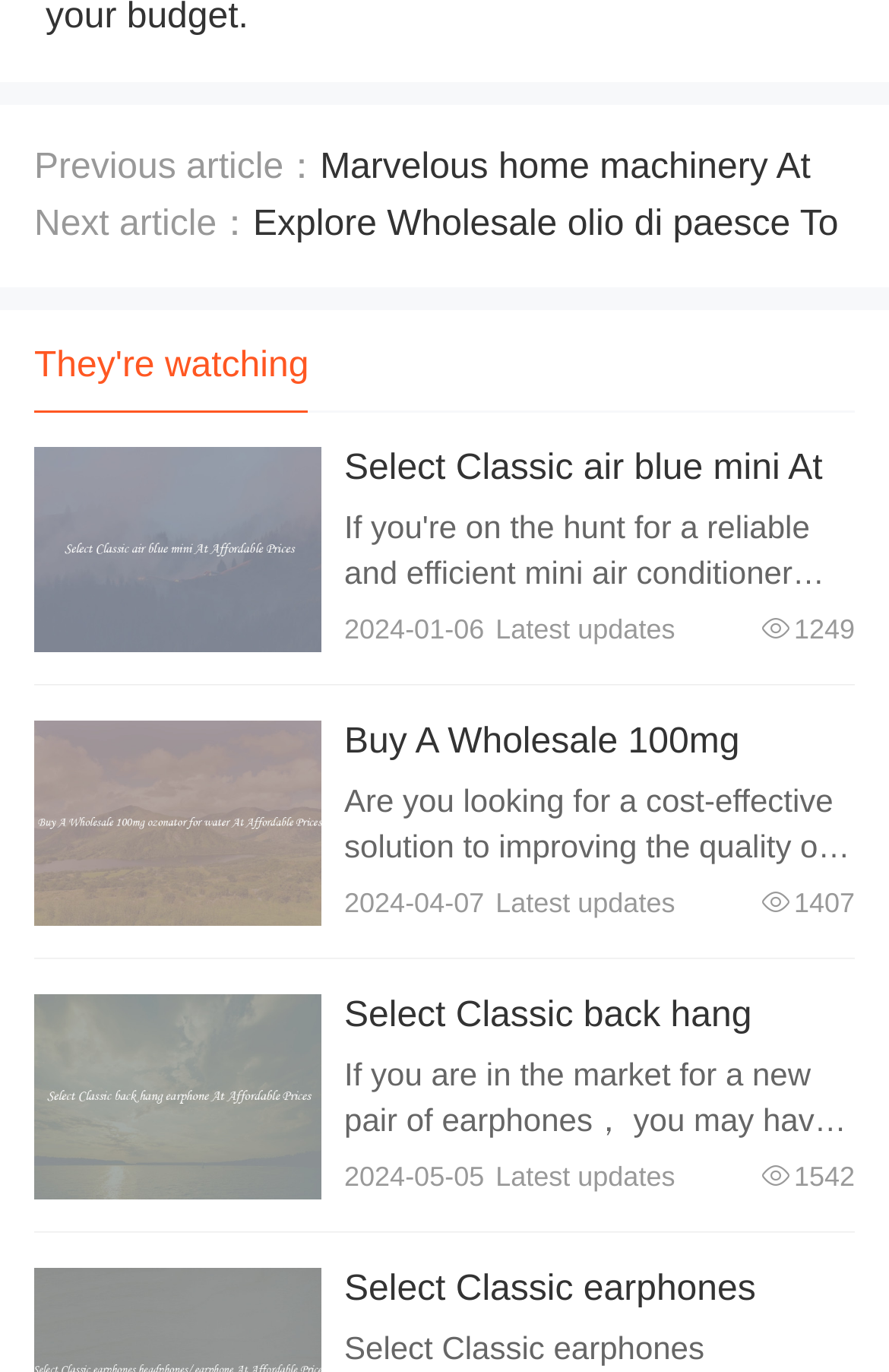Using the information shown in the image, answer the question with as much detail as possible: What is the date of the first article?

I found the date of the first article by looking at the StaticText element with the content '2024-01-06' which is located above the 'Latest updates' text and below the 'View details' link.